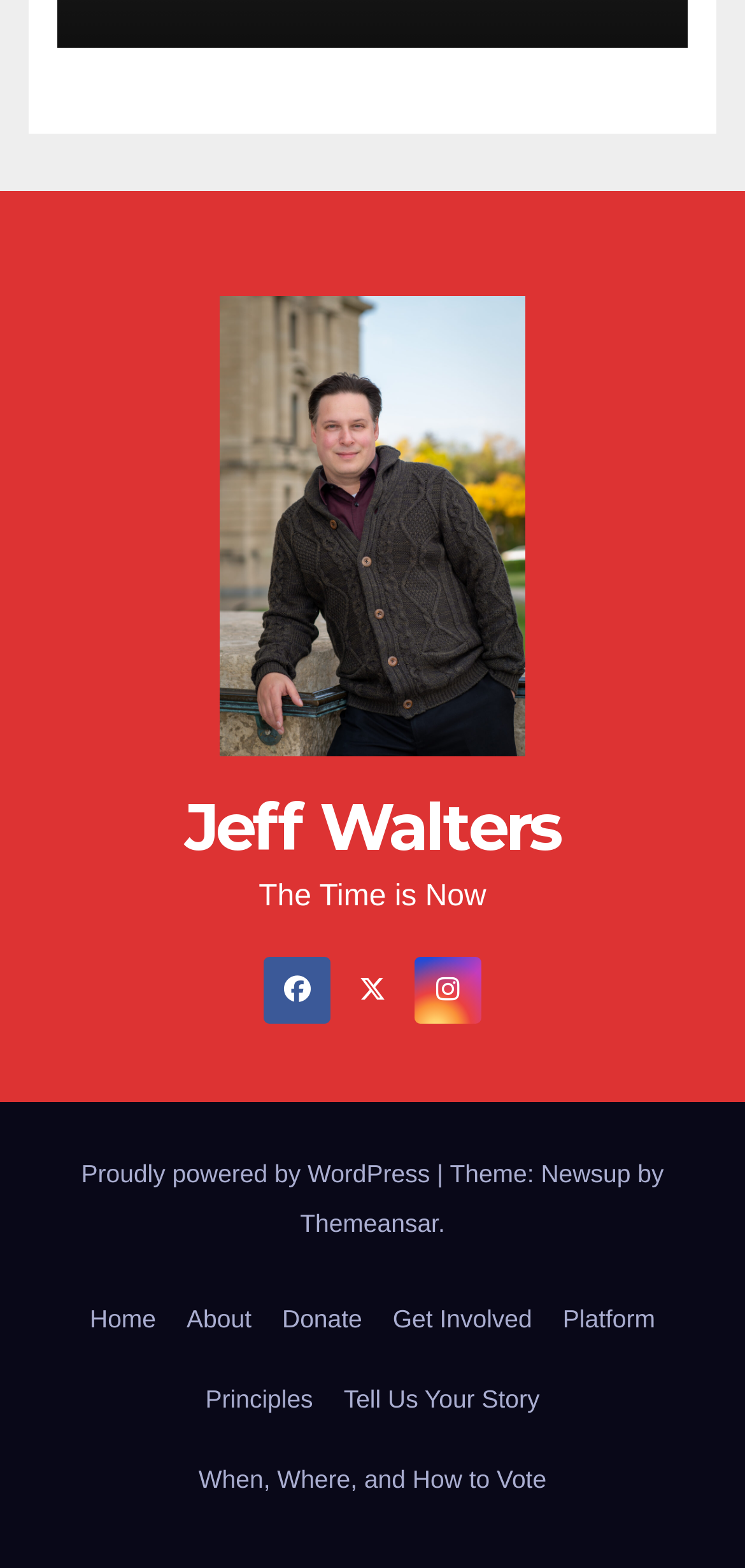Please find the bounding box for the UI component described as follows: "Tell Us Your Story".

[0.441, 0.867, 0.745, 0.918]